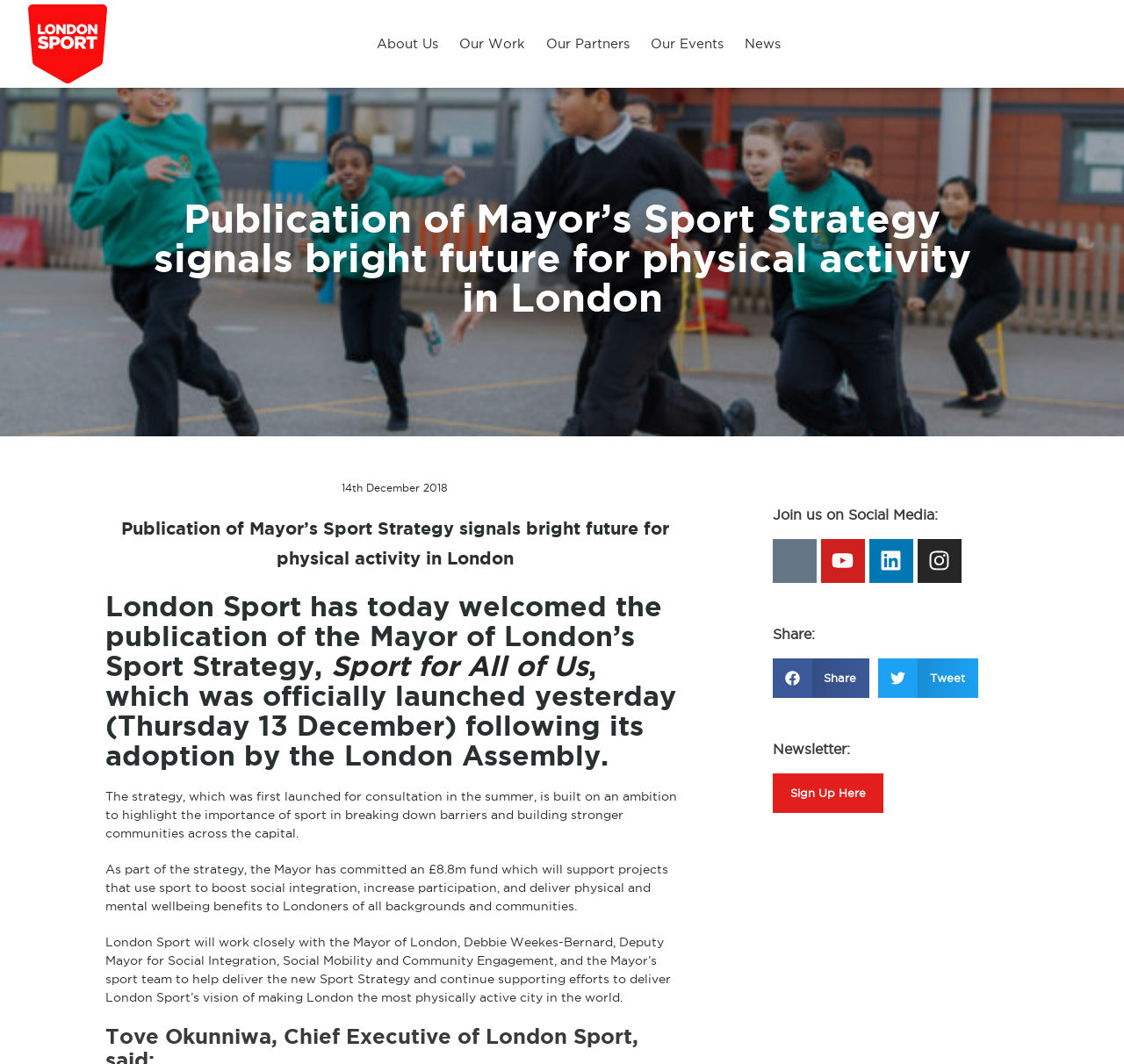Find the bounding box coordinates of the clickable element required to execute the following instruction: "Sign up for the newsletter". Provide the coordinates as four float numbers between 0 and 1, i.e., [left, top, right, bottom].

[0.687, 0.727, 0.786, 0.764]